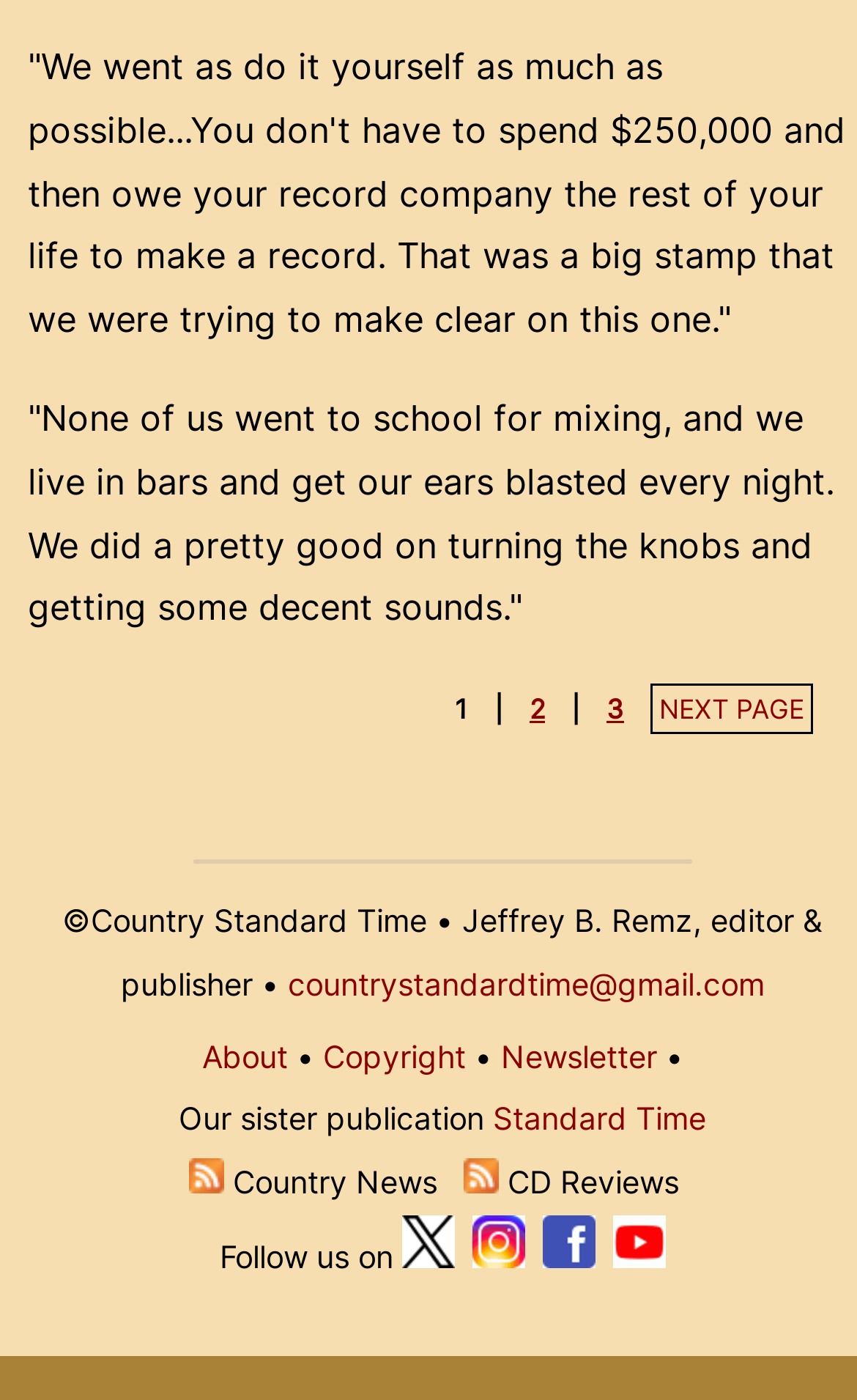Find the bounding box coordinates of the clickable area that will achieve the following instruction: "Follow us on Twitter".

[0.469, 0.884, 0.53, 0.91]